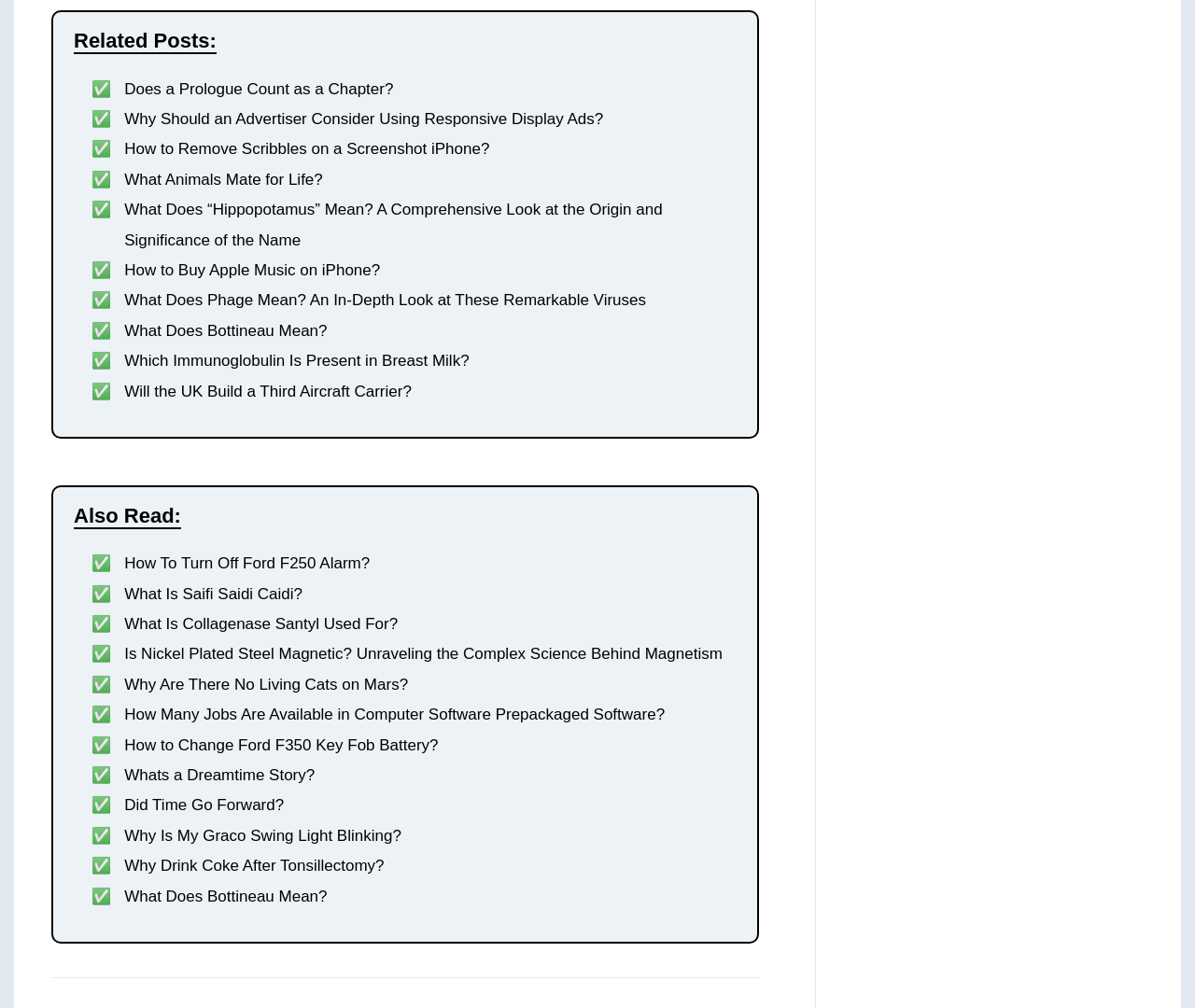Please provide the bounding box coordinate of the region that matches the element description: What Does Bottineau Mean?. Coordinates should be in the format (top-left x, top-left y, bottom-right x, bottom-right y) and all values should be between 0 and 1.

[0.104, 0.319, 0.274, 0.337]